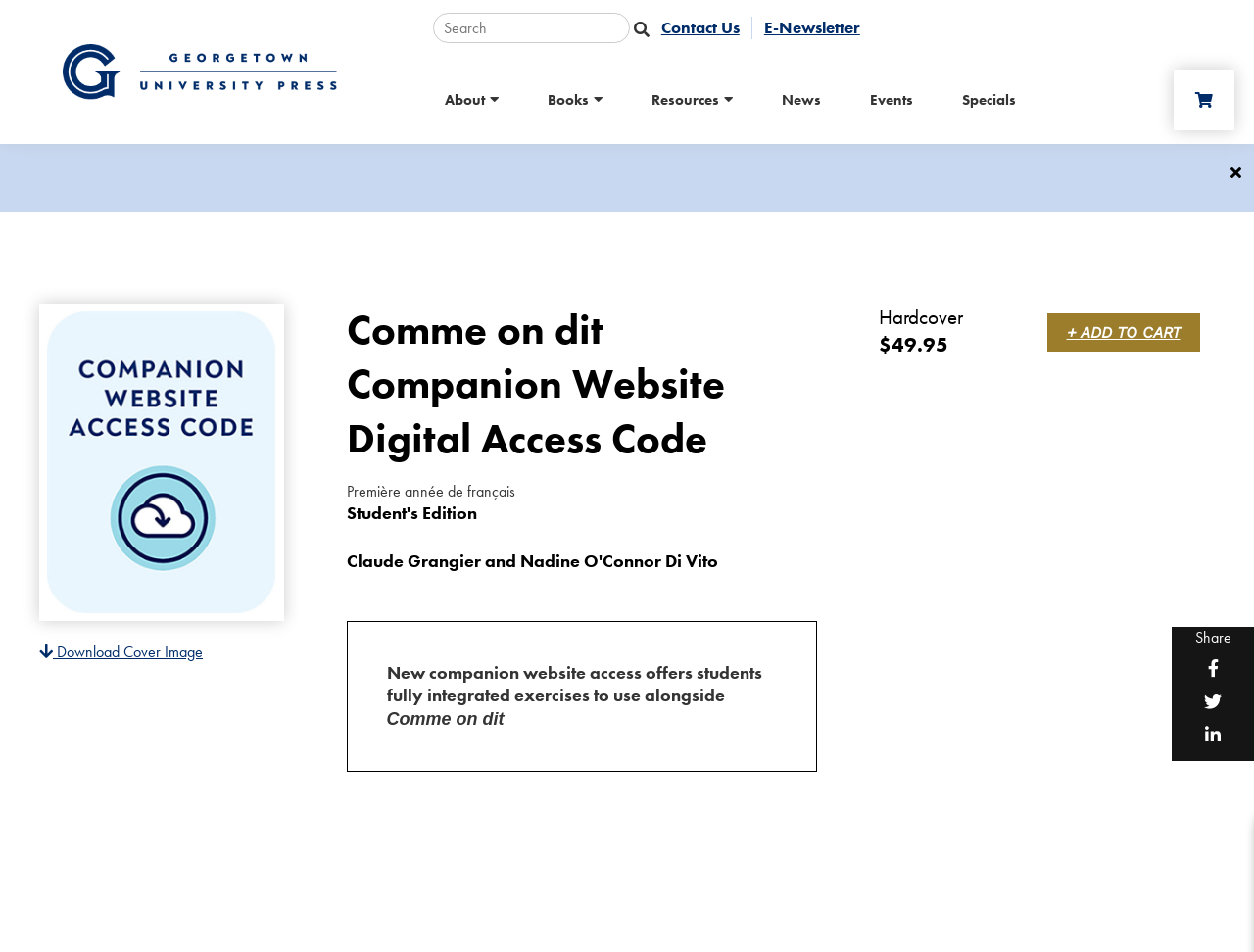Locate the bounding box coordinates of the element to click to perform the following action: 'Go to Georgetown University Press'. The coordinates should be given as four float values between 0 and 1, in the form of [left, top, right, bottom].

[0.05, 0.063, 0.268, 0.084]